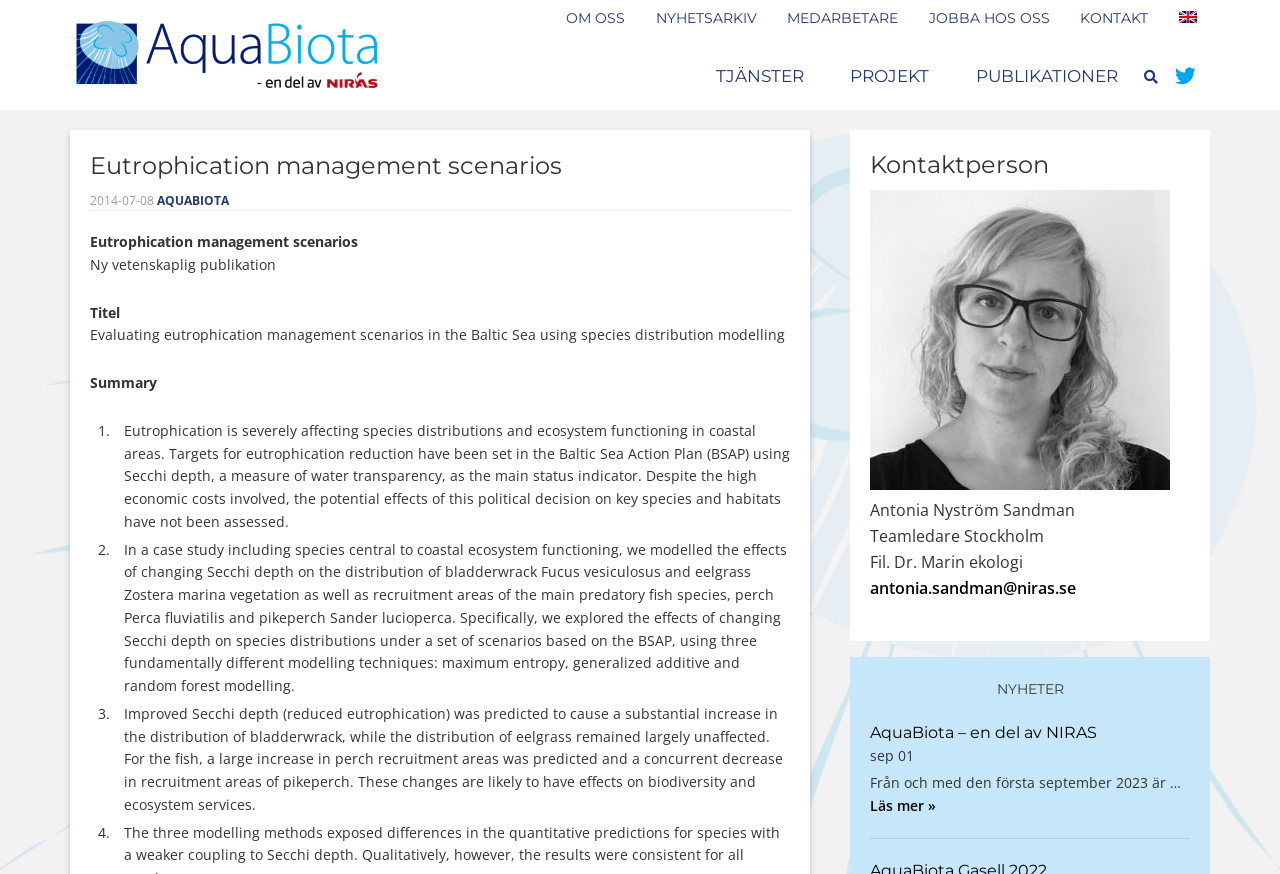Determine the bounding box coordinates of the section to be clicked to follow the instruction: "Switch to English". The coordinates should be given as four float numbers between 0 and 1, formatted as [left, top, right, bottom].

[0.911, 0.0, 0.945, 0.042]